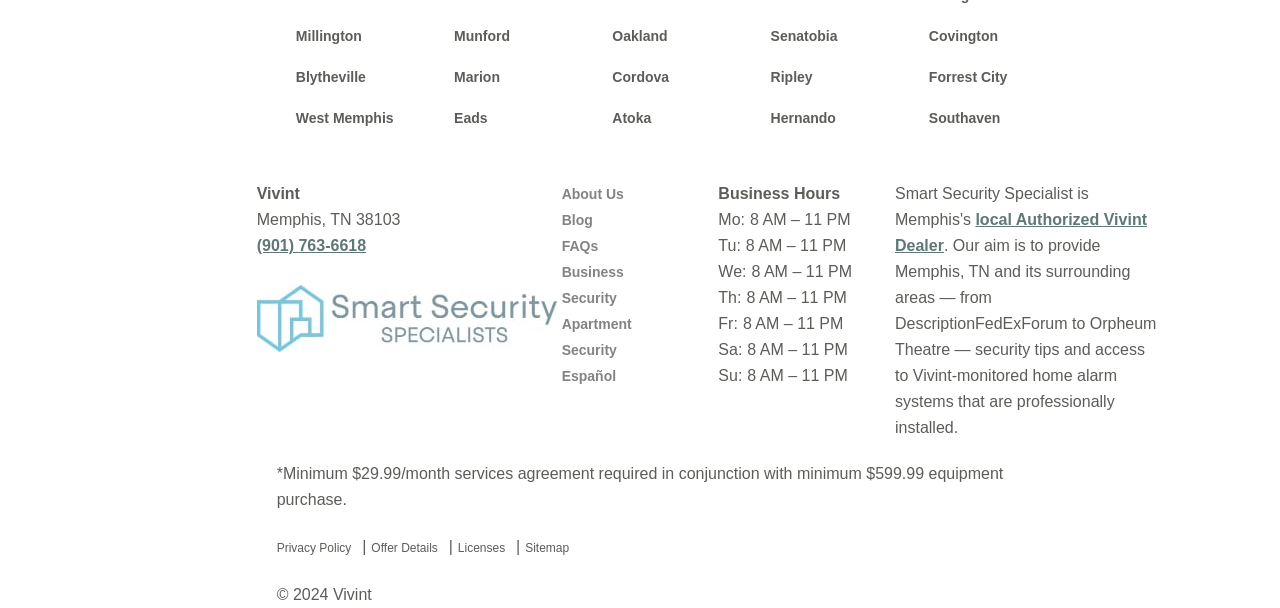How many links are there in the top section?
Observe the image and answer the question with a one-word or short phrase response.

10